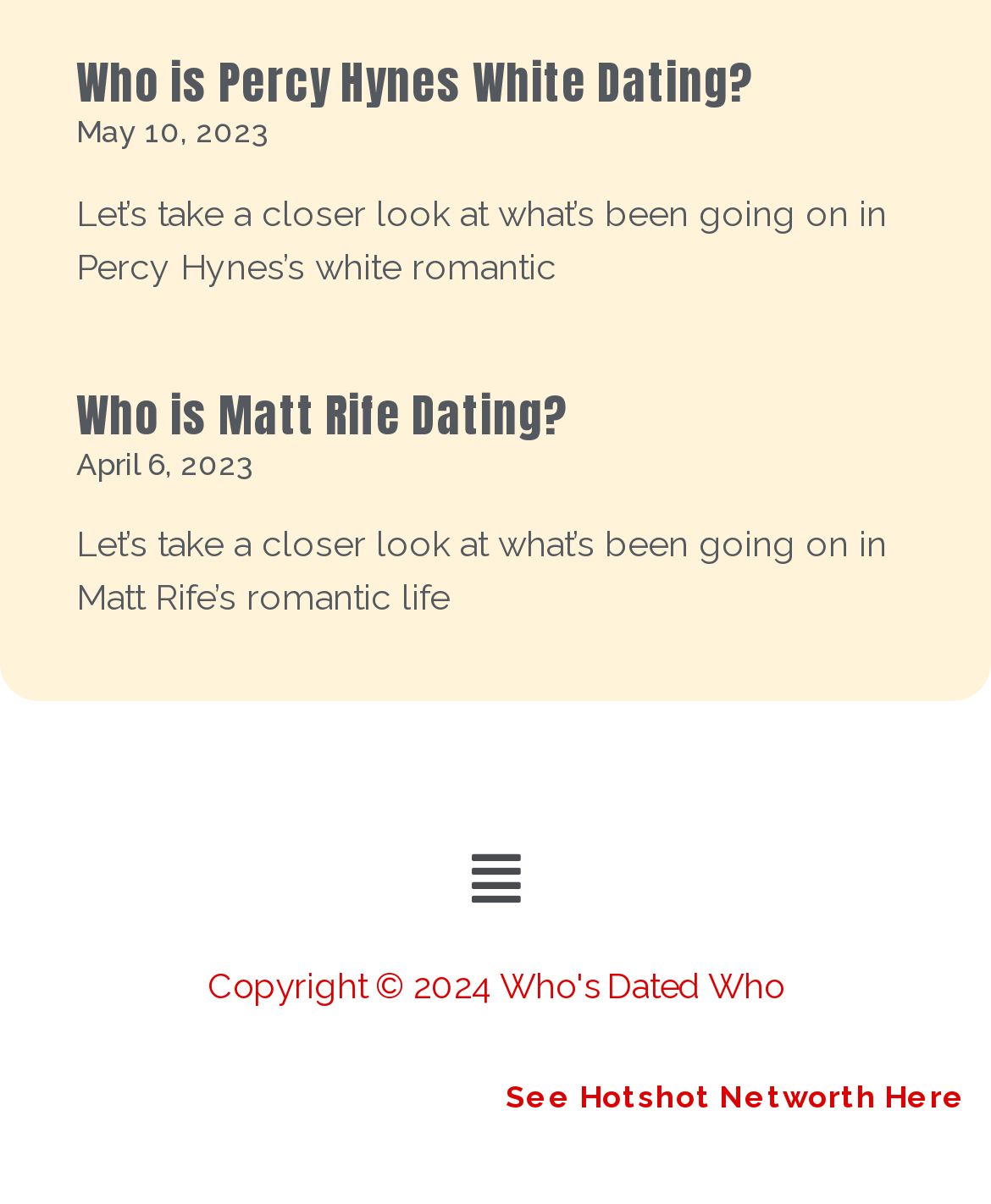Provide your answer in a single word or phrase: 
What is the purpose of the button at the bottom?

Menu